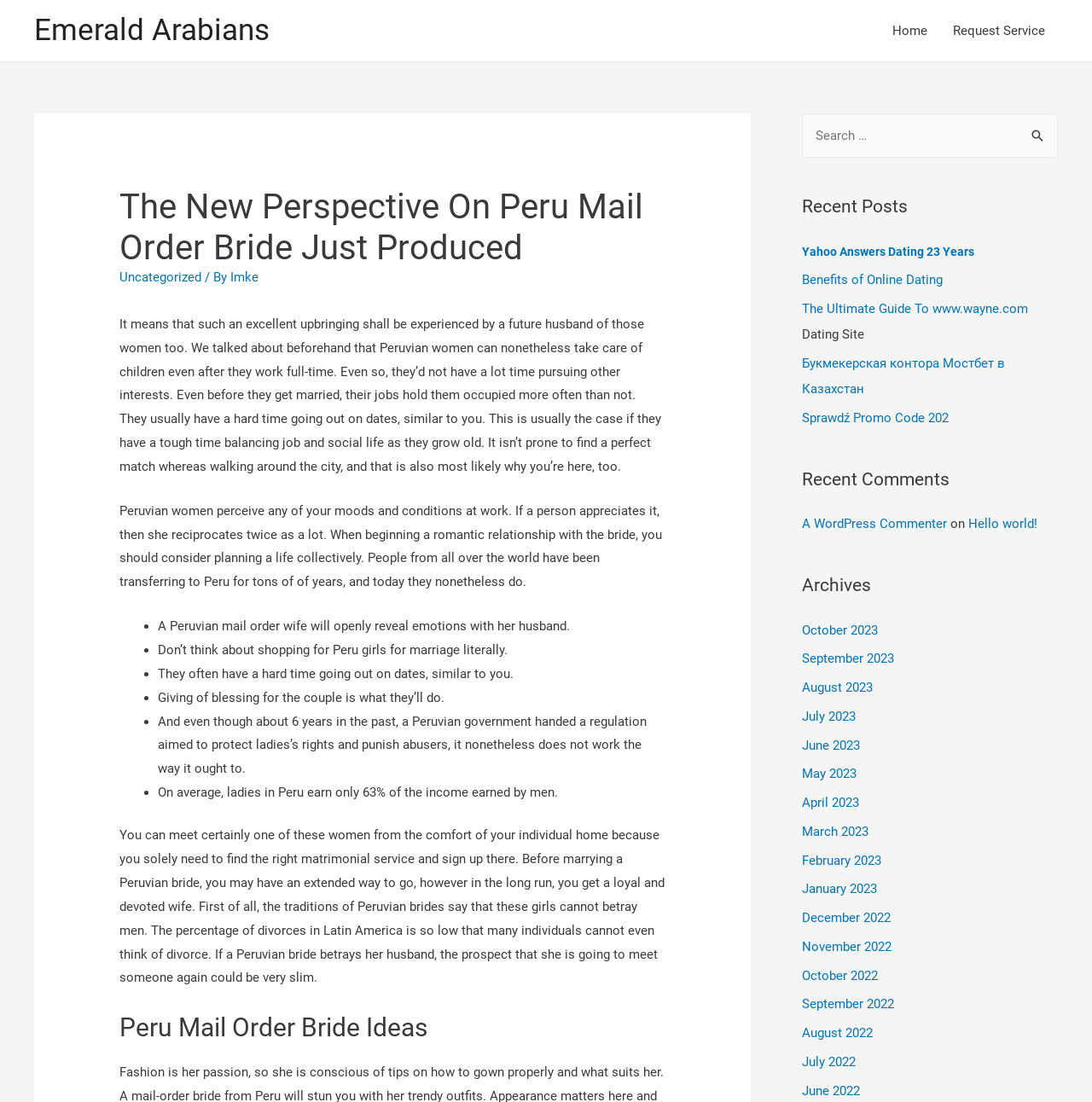Please give the bounding box coordinates of the area that should be clicked to fulfill the following instruction: "Check the 'Recent Posts' section". The coordinates should be in the format of four float numbers from 0 to 1, i.e., [left, top, right, bottom].

[0.734, 0.176, 0.969, 0.2]